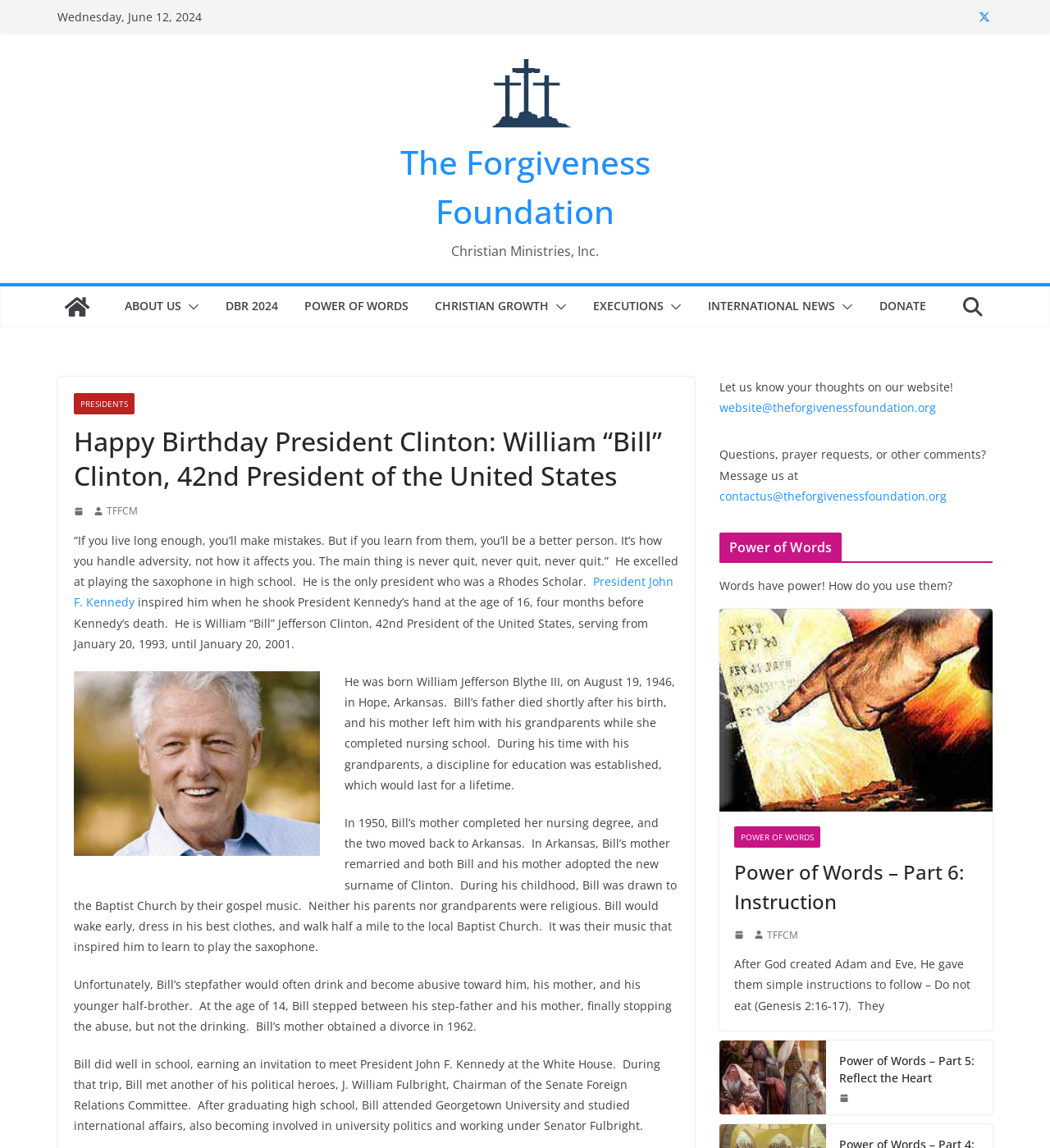Please identify the bounding box coordinates of the element's region that needs to be clicked to fulfill the following instruction: "Click the 'EXECUTIONS' link". The bounding box coordinates should consist of four float numbers between 0 and 1, i.e., [left, top, right, bottom].

[0.564, 0.257, 0.632, 0.278]